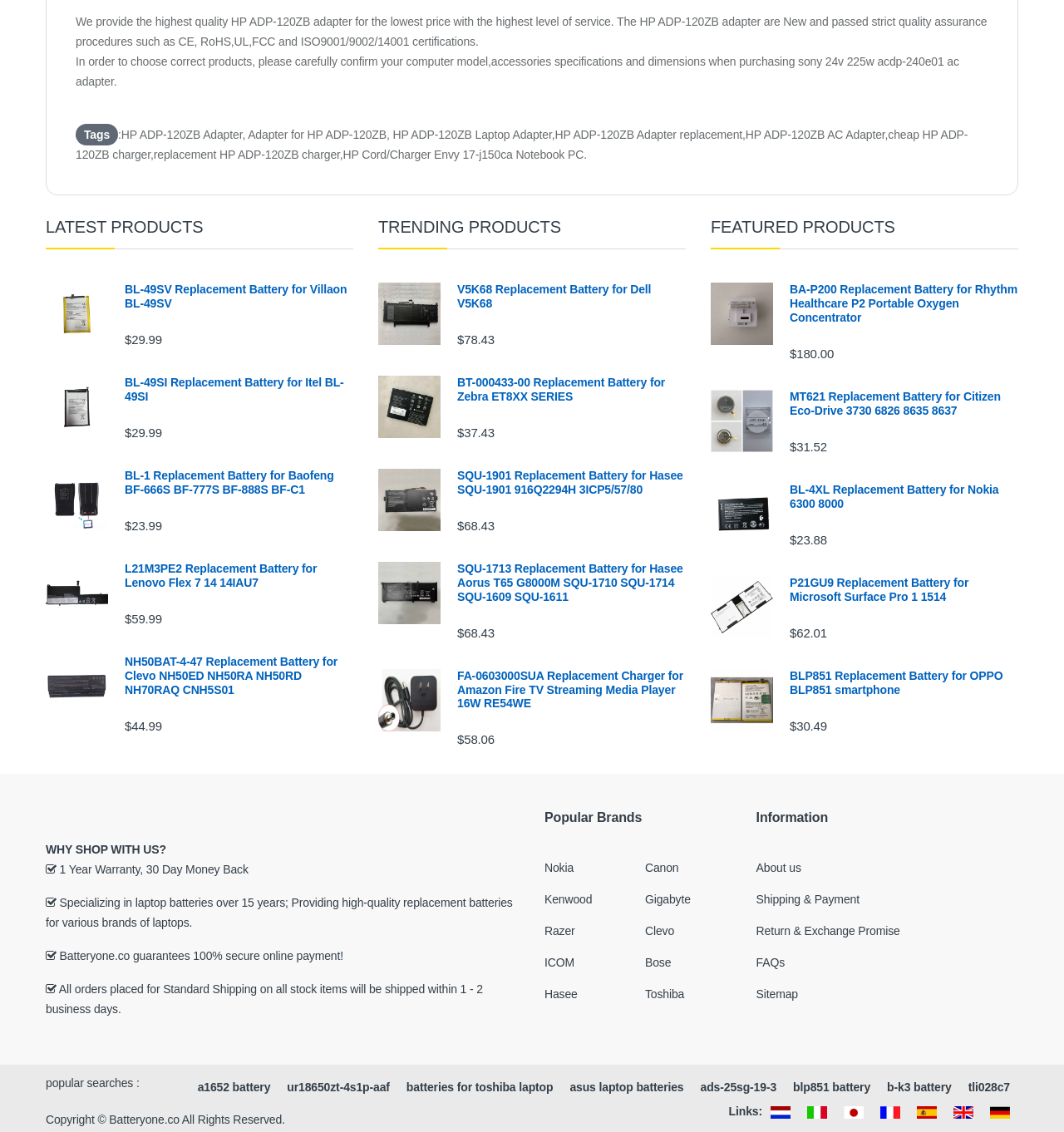Please provide a comprehensive answer to the question based on the screenshot: What is the price of the HP ADP-120ZB adapter?

Although the webpage mentions the HP ADP-120ZB adapter, it does not specify the price of the product.